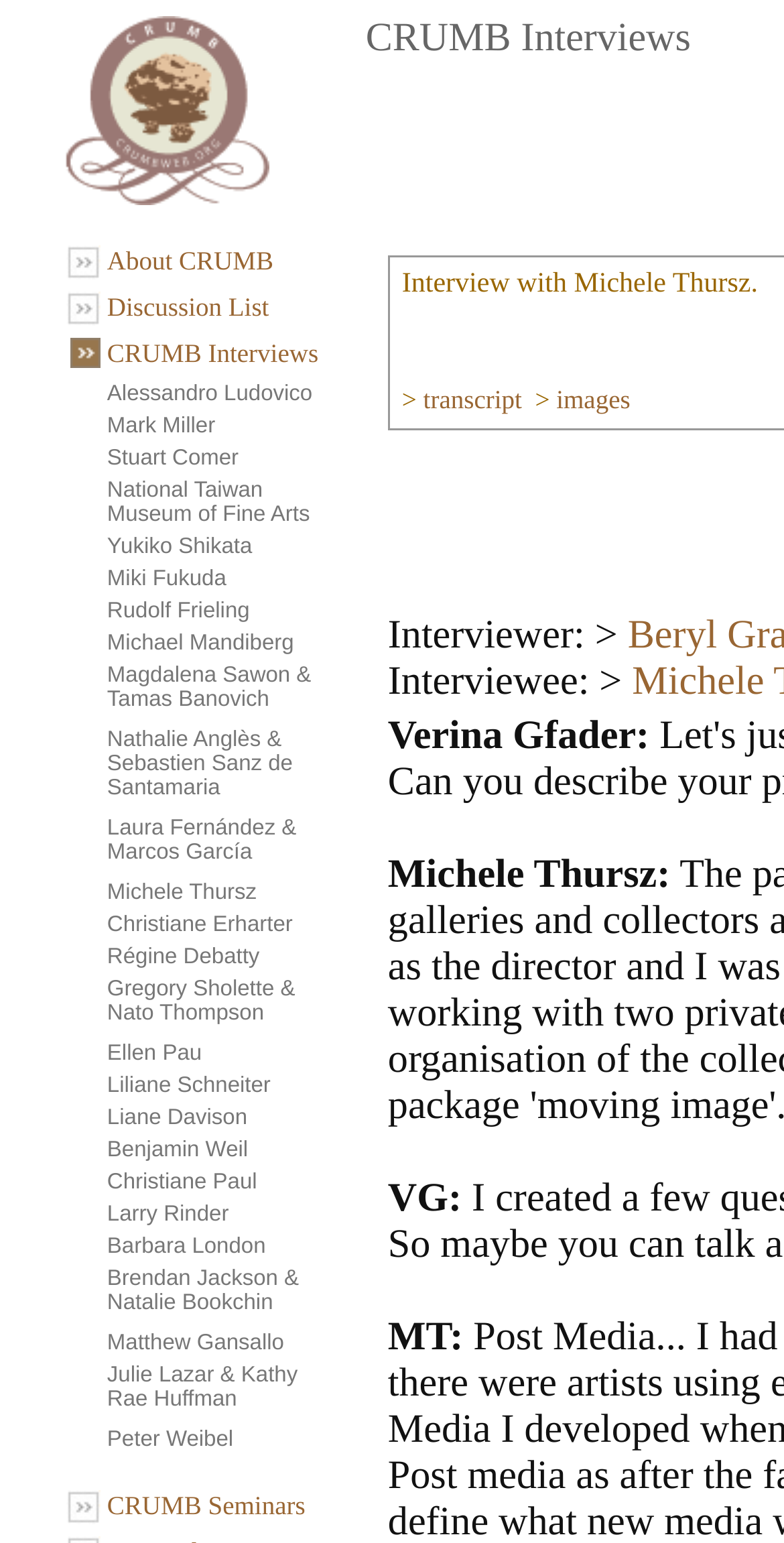Find the bounding box coordinates of the element's region that should be clicked in order to follow the given instruction: "Check out Alessandro Ludovico". The coordinates should consist of four float numbers between 0 and 1, i.e., [left, top, right, bottom].

[0.137, 0.248, 0.398, 0.263]